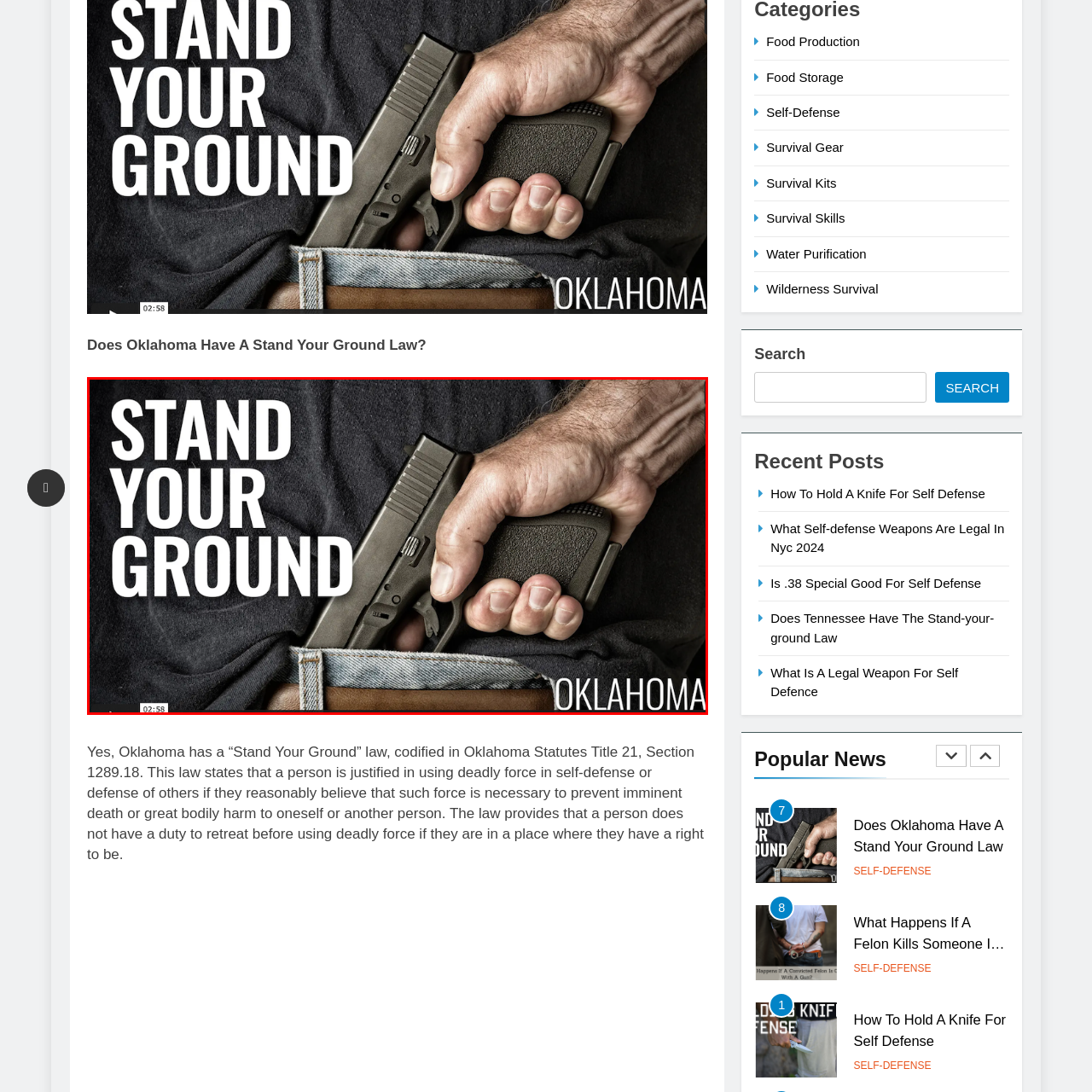What is the object being gripped by the hand?
Take a look at the image highlighted by the red bounding box and provide a detailed answer to the question.

Below the phrase 'STAND YOUR GROUND', a hand gripping a handgun can be seen, half-drawn from the waistline, reinforcing the notion of preparedness and personal defense.